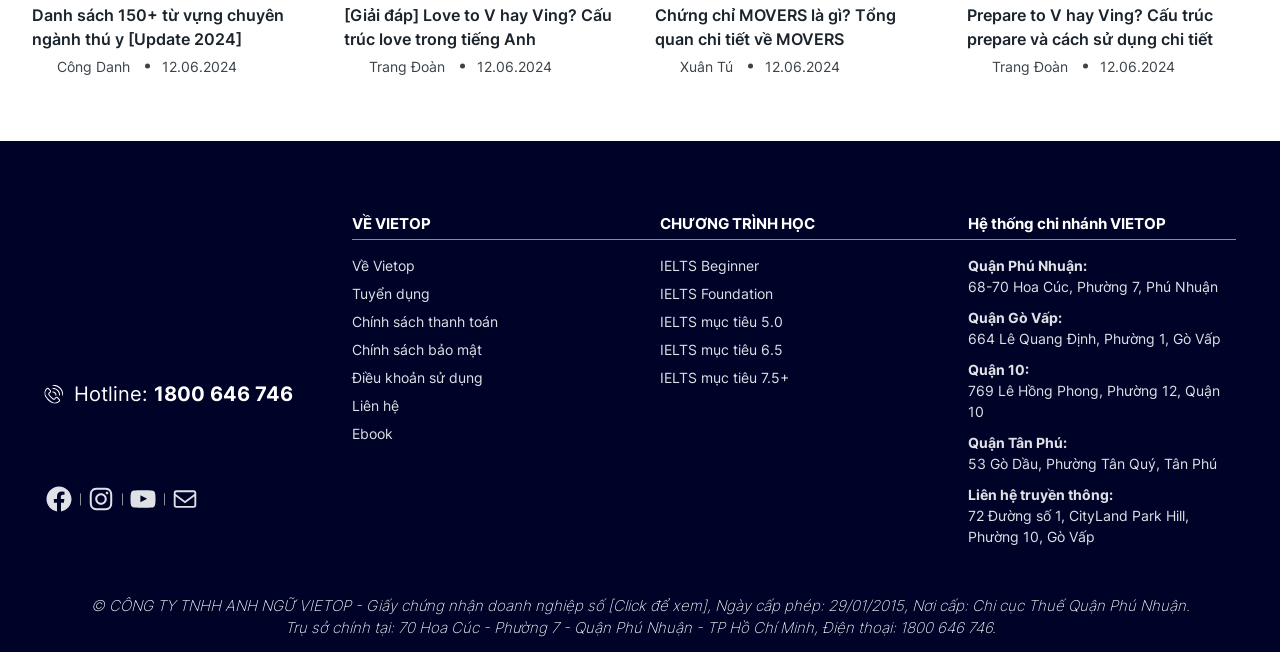What is the hotline number of Vietop?
Analyze the image and deliver a detailed answer to the question.

The hotline number can be found in the 'Hotline:' section at the bottom of the webpage, which is '1800 646 746'.